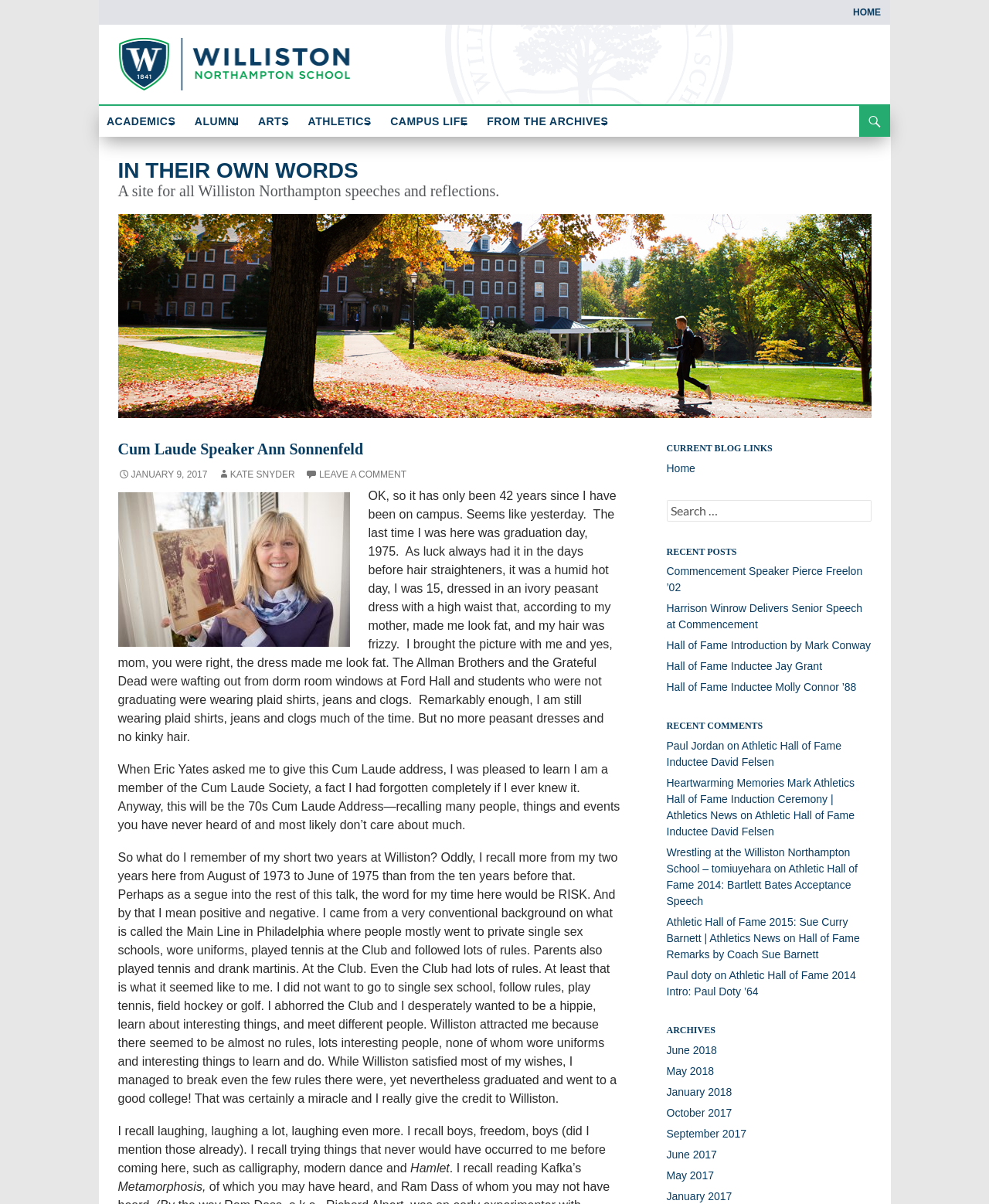Locate the bounding box of the UI element based on this description: "Leave a comment". Provide four float numbers between 0 and 1 as [left, top, right, bottom].

[0.309, 0.389, 0.411, 0.398]